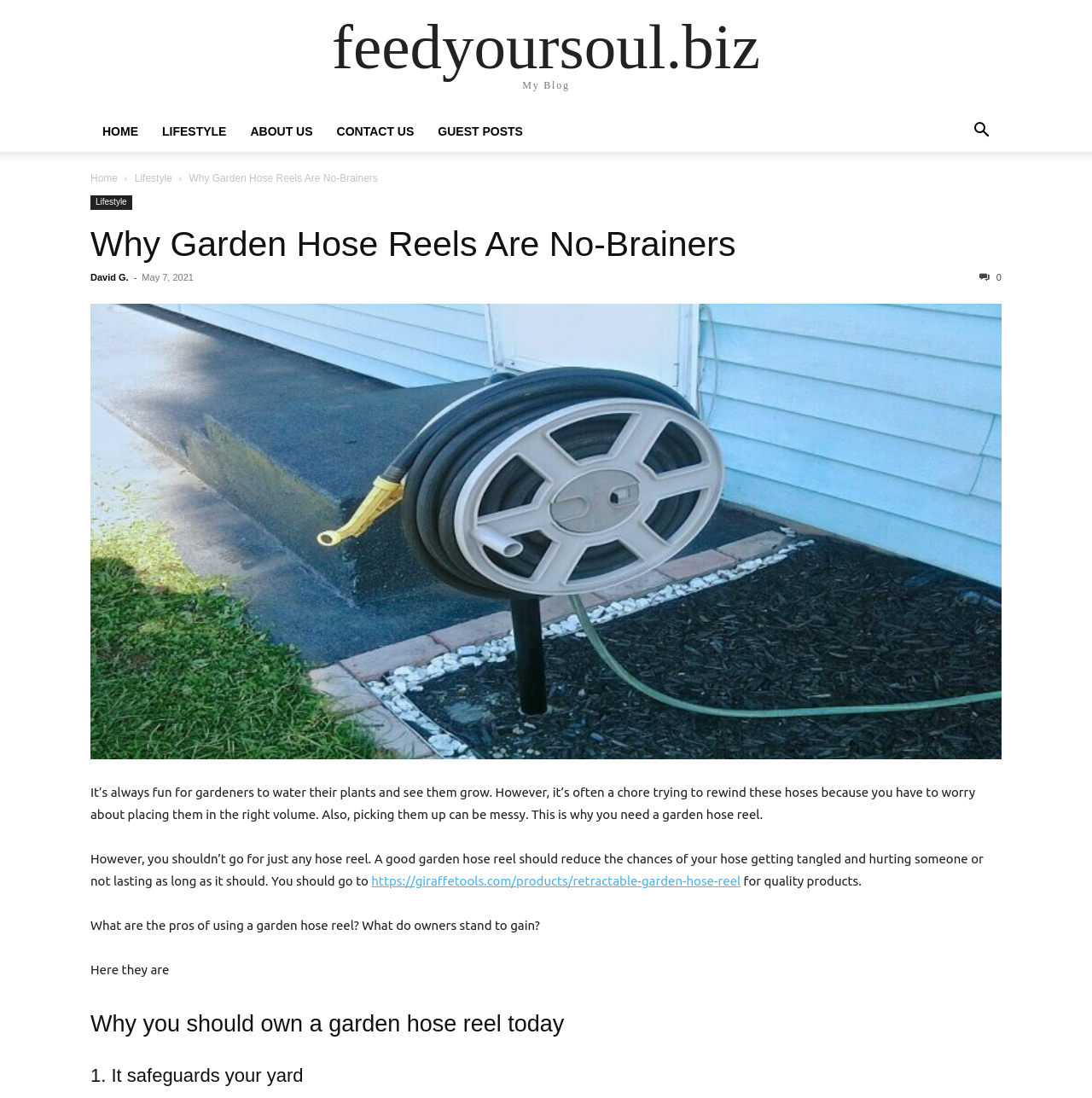What is the date of this blog post?
From the image, respond with a single word or phrase.

May 7, 2021